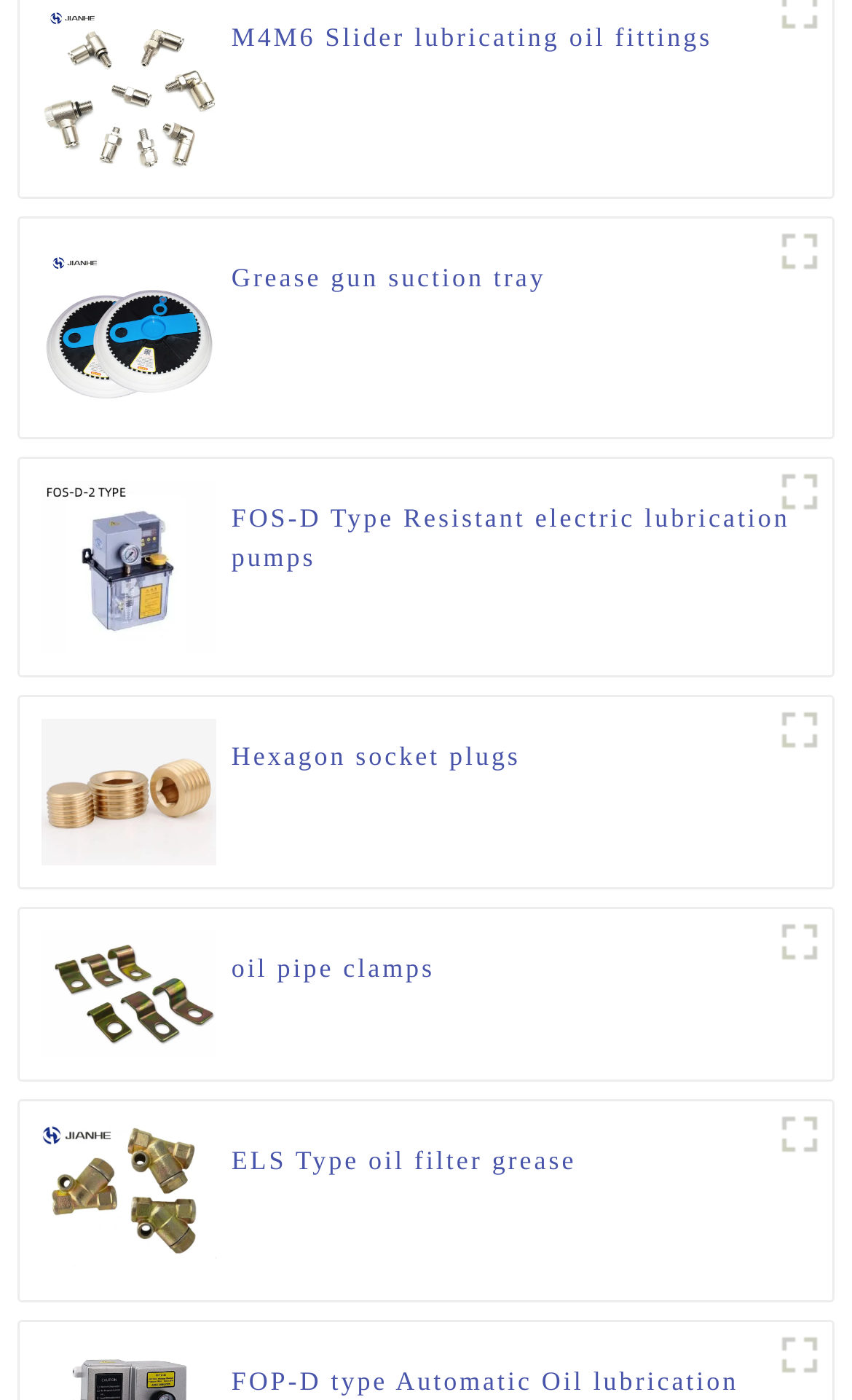Use a single word or phrase to answer the following:
Are there any links on the webpage?

Yes